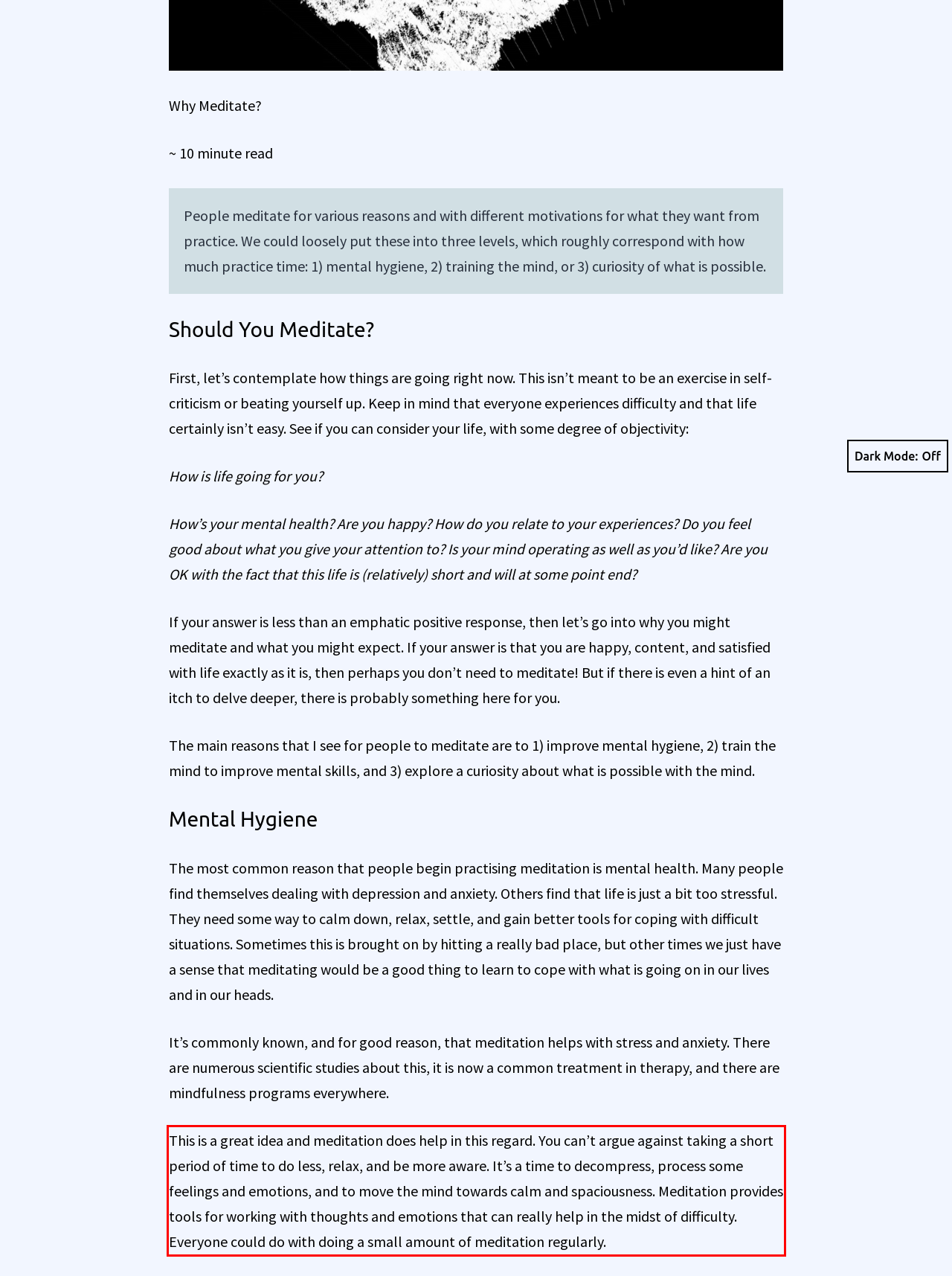Please examine the screenshot of the webpage and read the text present within the red rectangle bounding box.

This is a great idea and meditation does help in this regard. You can’t argue against taking a short period of time to do less, relax, and be more aware. It’s a time to decompress, process some feelings and emotions, and to move the mind towards calm and spaciousness. Meditation provides tools for working with thoughts and emotions that can really help in the midst of difficulty. Everyone could do with doing a small amount of meditation regularly.